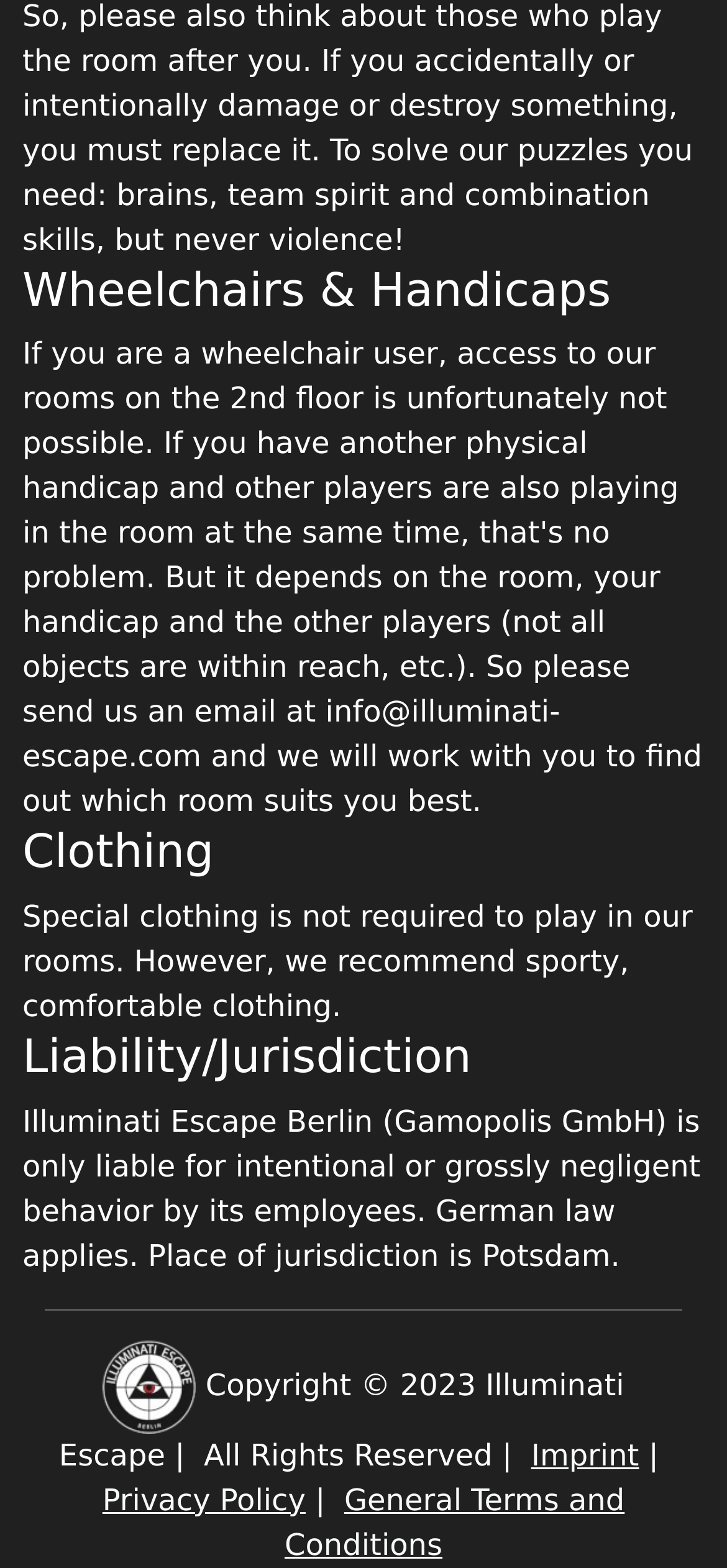Identify the bounding box for the UI element described as: "Privacy Policy". Ensure the coordinates are four float numbers between 0 and 1, formatted as [left, top, right, bottom].

[0.141, 0.945, 0.42, 0.968]